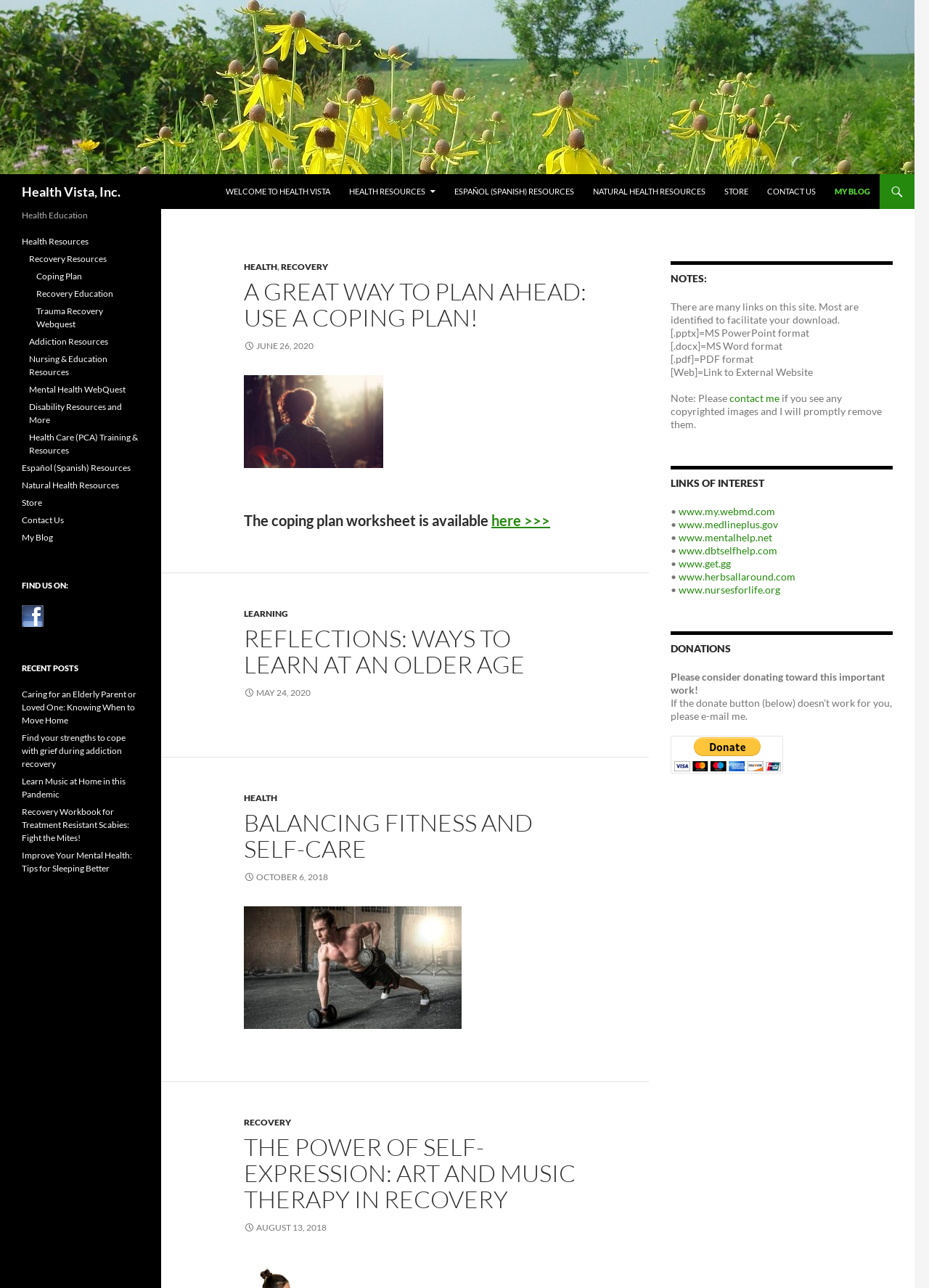Provide a short answer to the following question with just one word or phrase: What is the purpose of the 'Donate with PayPal' button?

To donate towards the website's work